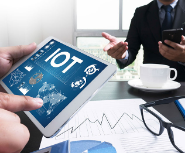What is on the table in front of the person to the right?
Please use the image to provide a one-word or short phrase answer.

Coffee cup, notepad, and eyeglasses